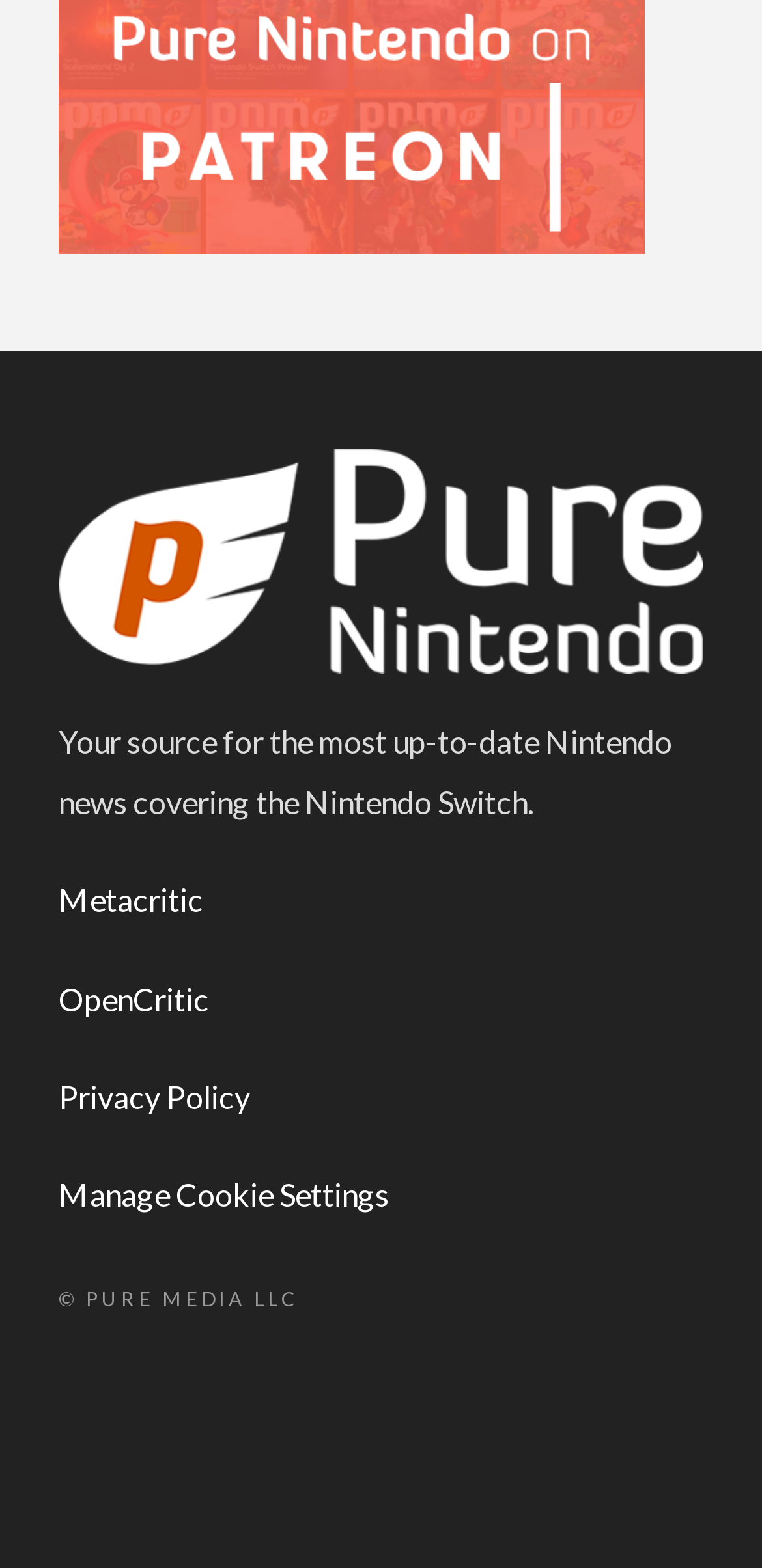Using the description: "OpenCritic", identify the bounding box of the corresponding UI element in the screenshot.

[0.077, 0.625, 0.274, 0.648]